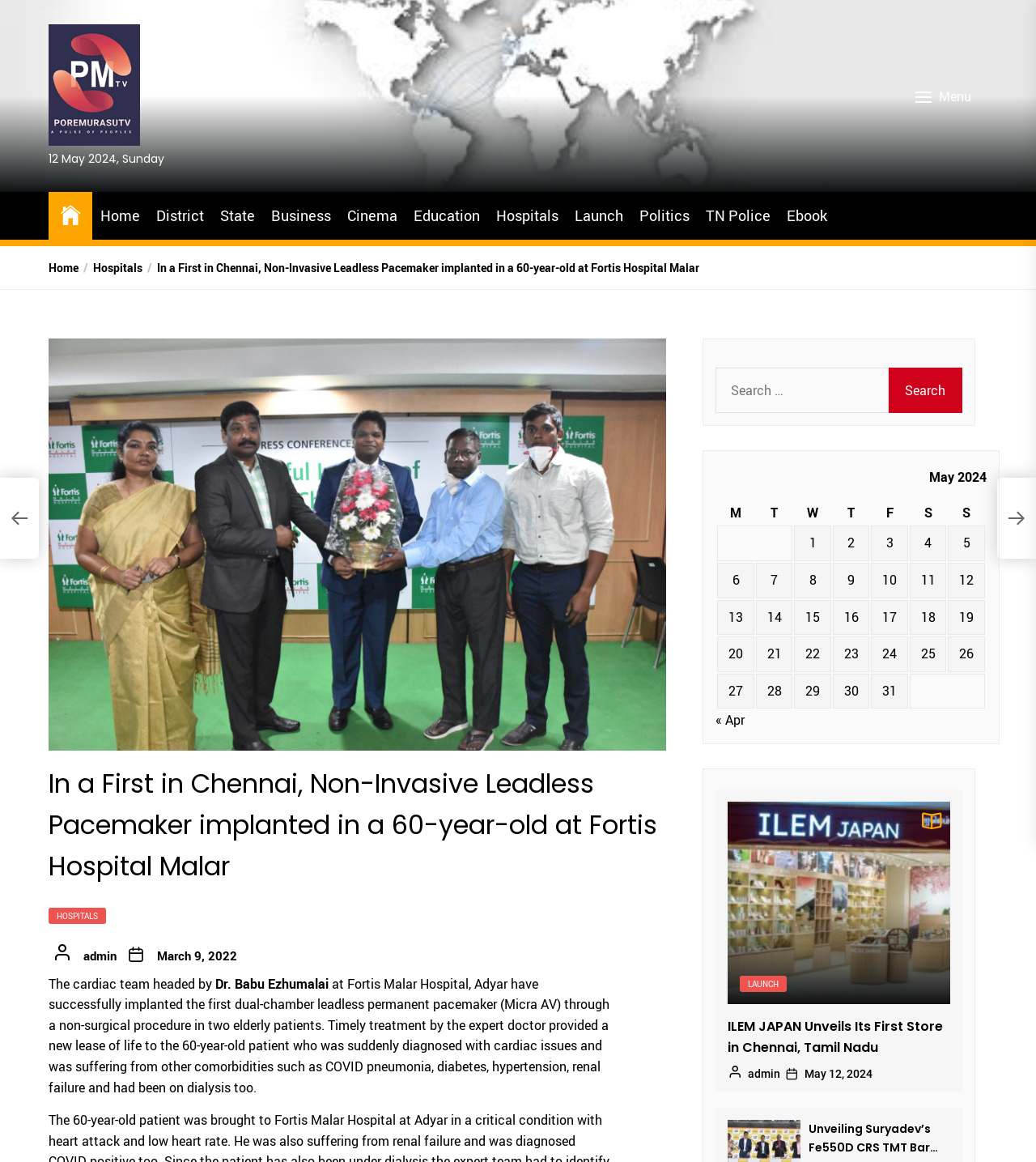Determine the main text heading of the webpage and provide its content.

In a First in Chennai, Non-Invasive Leadless Pacemaker implanted in a 60-year-old at Fortis Hospital Malar 